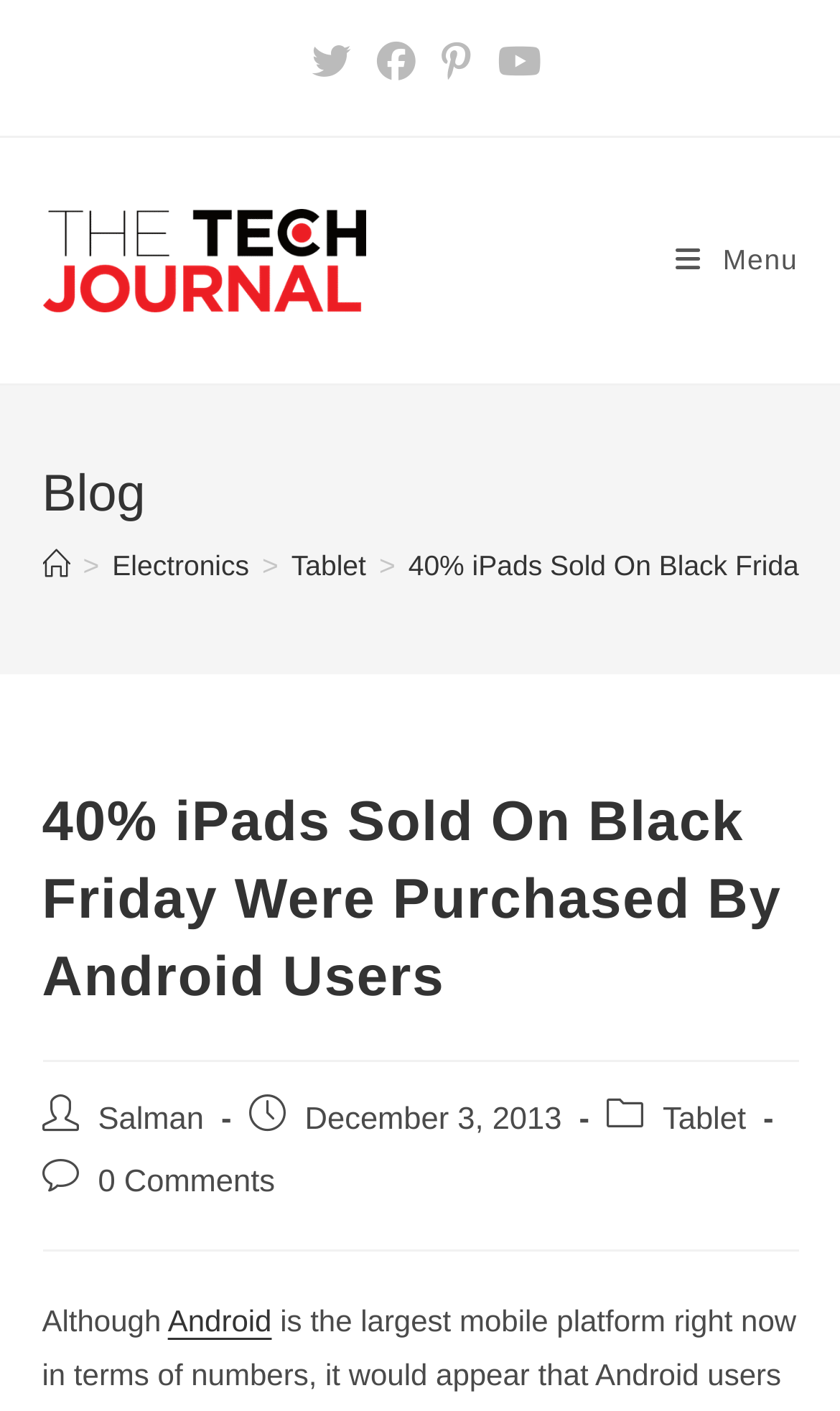Please answer the following question using a single word or phrase: 
What is the name of the website?

The Tech Journal